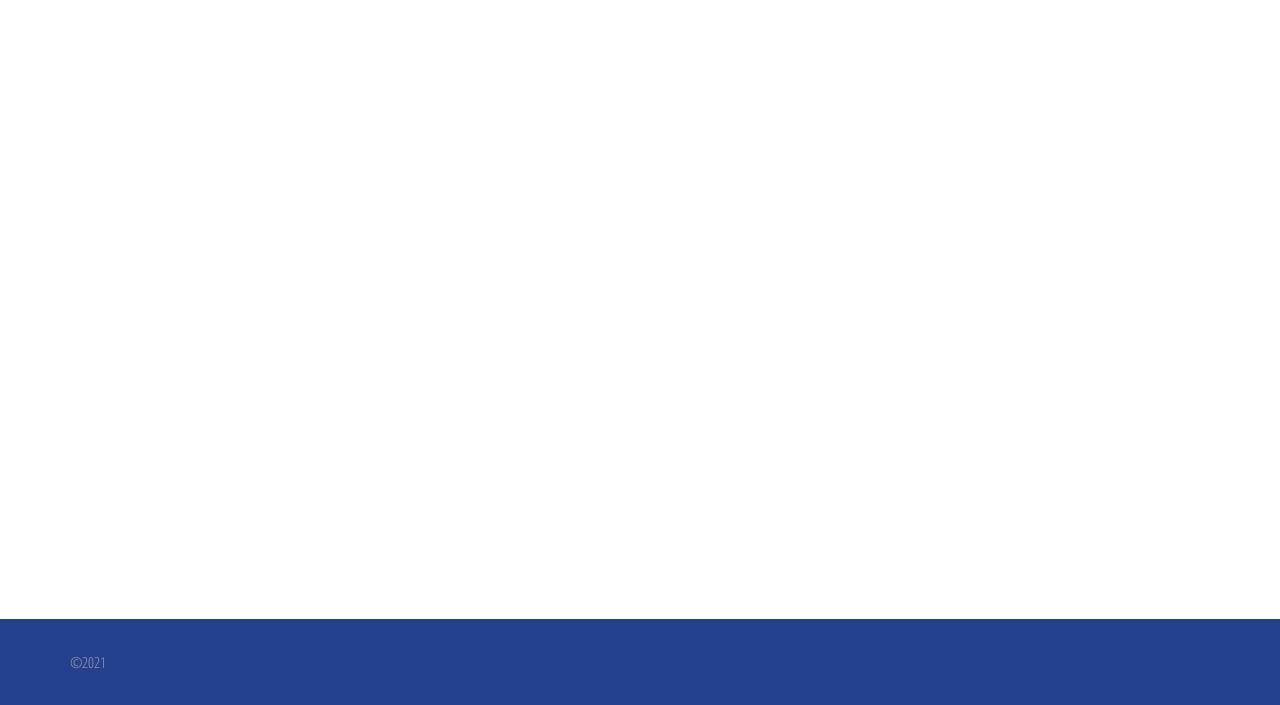Identify the bounding box coordinates of the section to be clicked to complete the task described by the following instruction: "explore Goldthorpe Terraces". The coordinates should be four float numbers between 0 and 1, formatted as [left, top, right, bottom].

[0.25, 0.793, 0.945, 0.832]